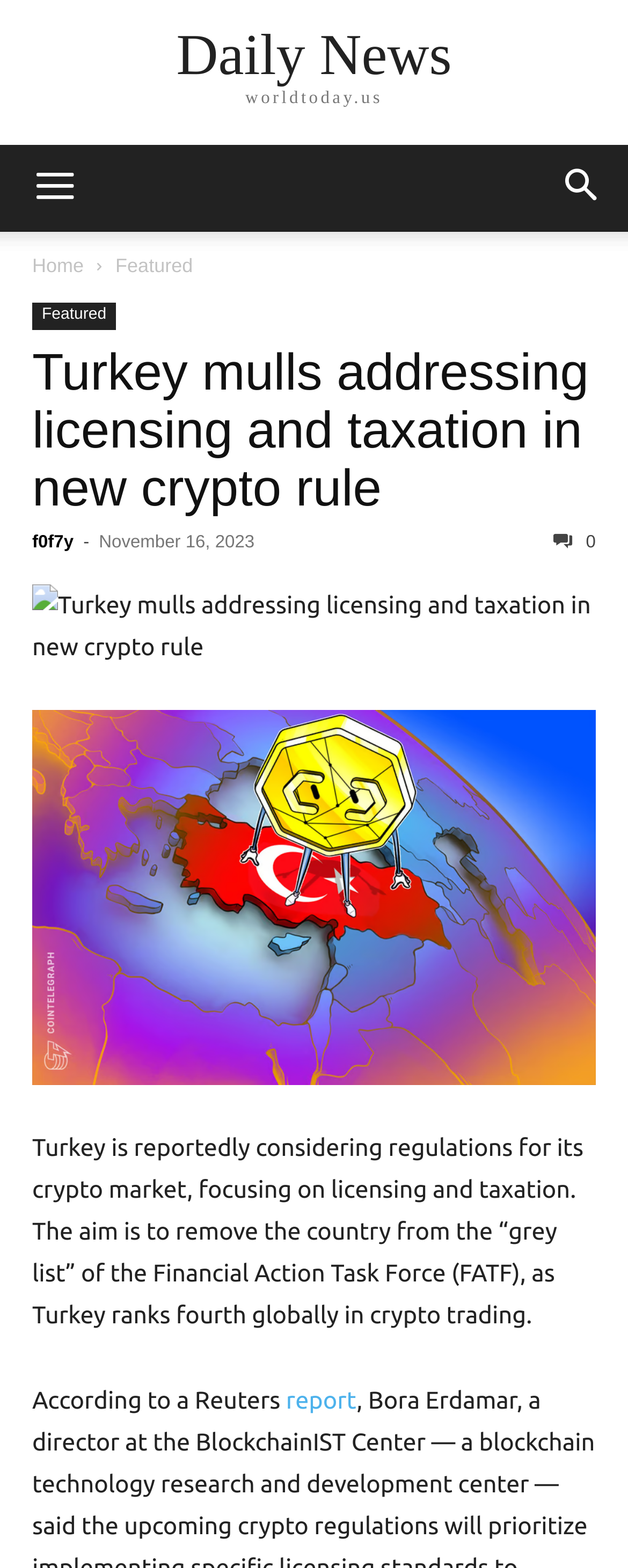Find the bounding box coordinates for the area that must be clicked to perform this action: "check the report".

[0.455, 0.884, 0.568, 0.901]